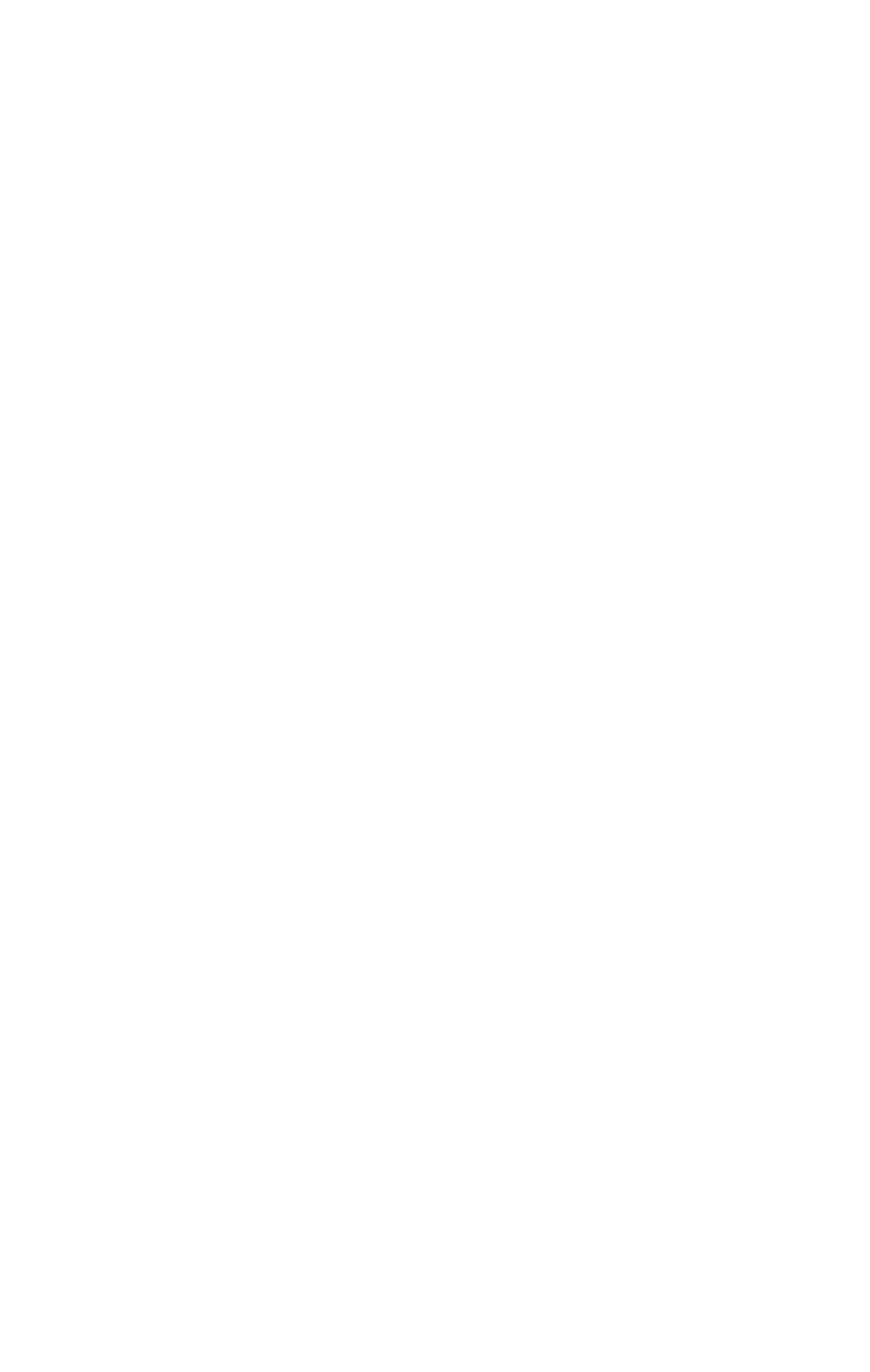Show the bounding box coordinates for the element that needs to be clicked to execute the following instruction: "zoom in". Provide the coordinates in the form of four float numbers between 0 and 1, i.e., [left, top, right, bottom].

[0.198, 0.008, 0.259, 0.047]